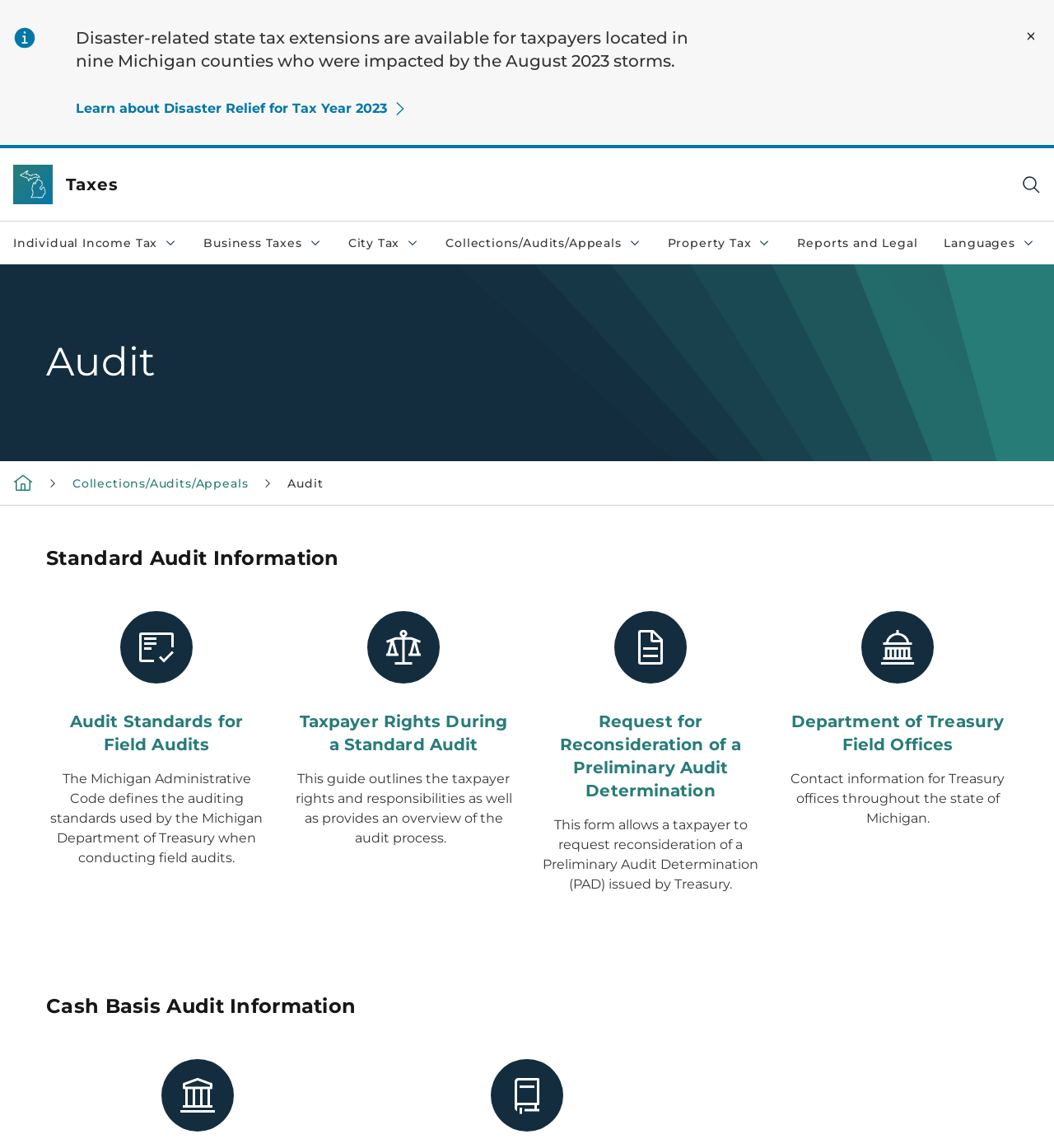Please determine the bounding box coordinates for the element that should be clicked to follow these instructions: "Go to Individual Income Tax".

[0.0, 0.193, 0.181, 0.23]